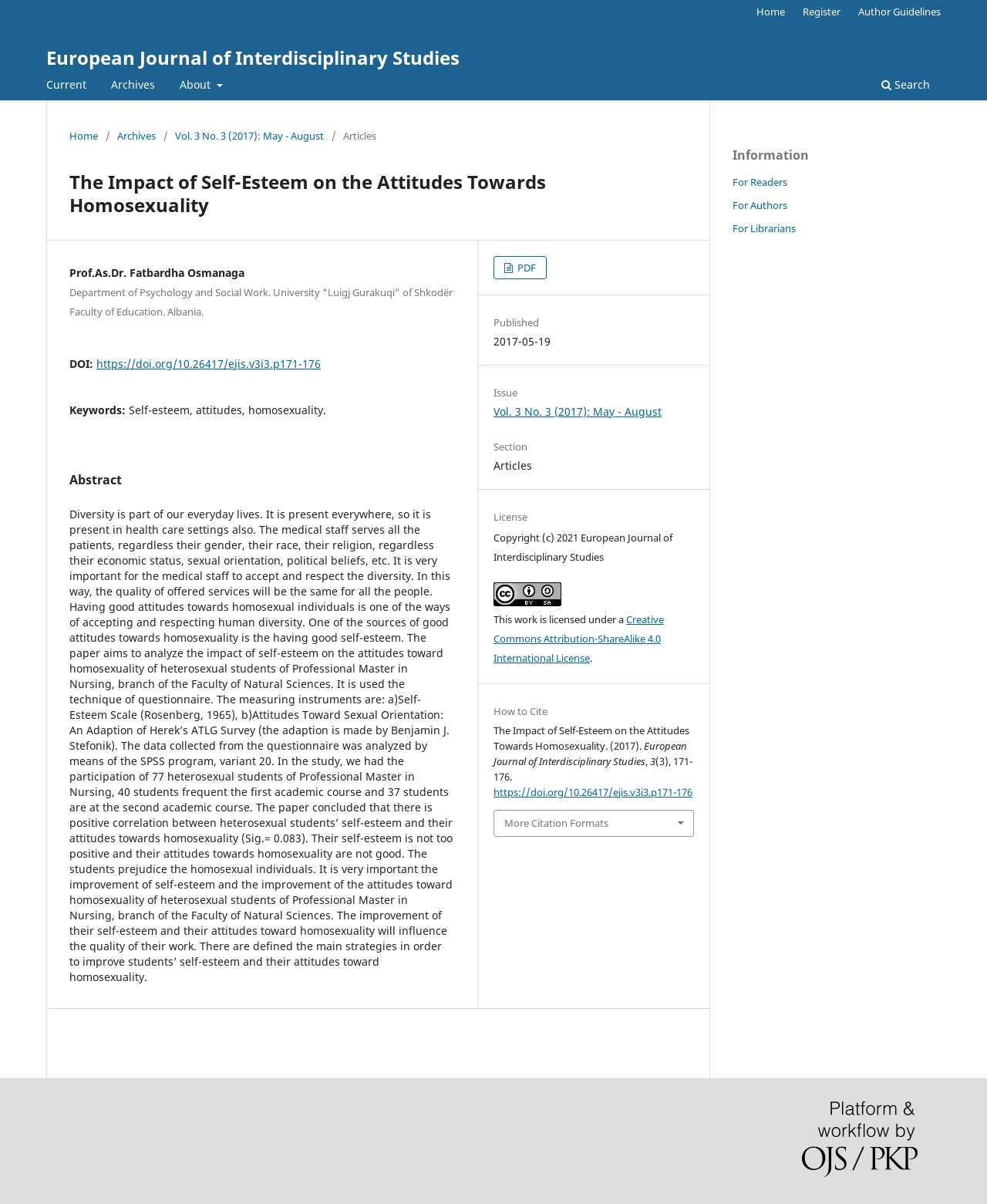Locate the bounding box coordinates of the clickable region necessary to complete the following instruction: "Cite this article". Provide the coordinates in the format of four float numbers between 0 and 1, i.e., [left, top, right, bottom].

[0.5, 0.581, 0.703, 0.6]